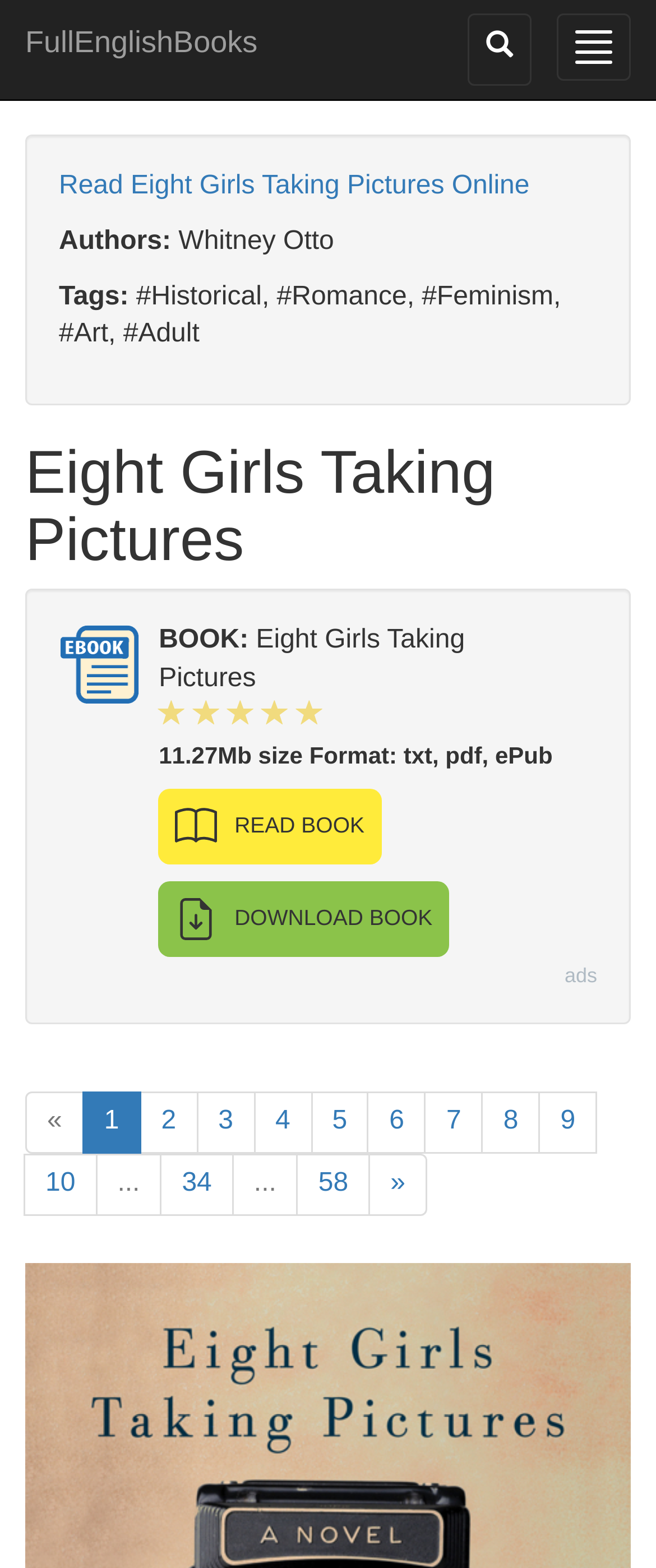Pinpoint the bounding box coordinates of the area that should be clicked to complete the following instruction: "DOWNLOAD BOOK". The coordinates must be given as four float numbers between 0 and 1, i.e., [left, top, right, bottom].

[0.242, 0.562, 0.685, 0.61]